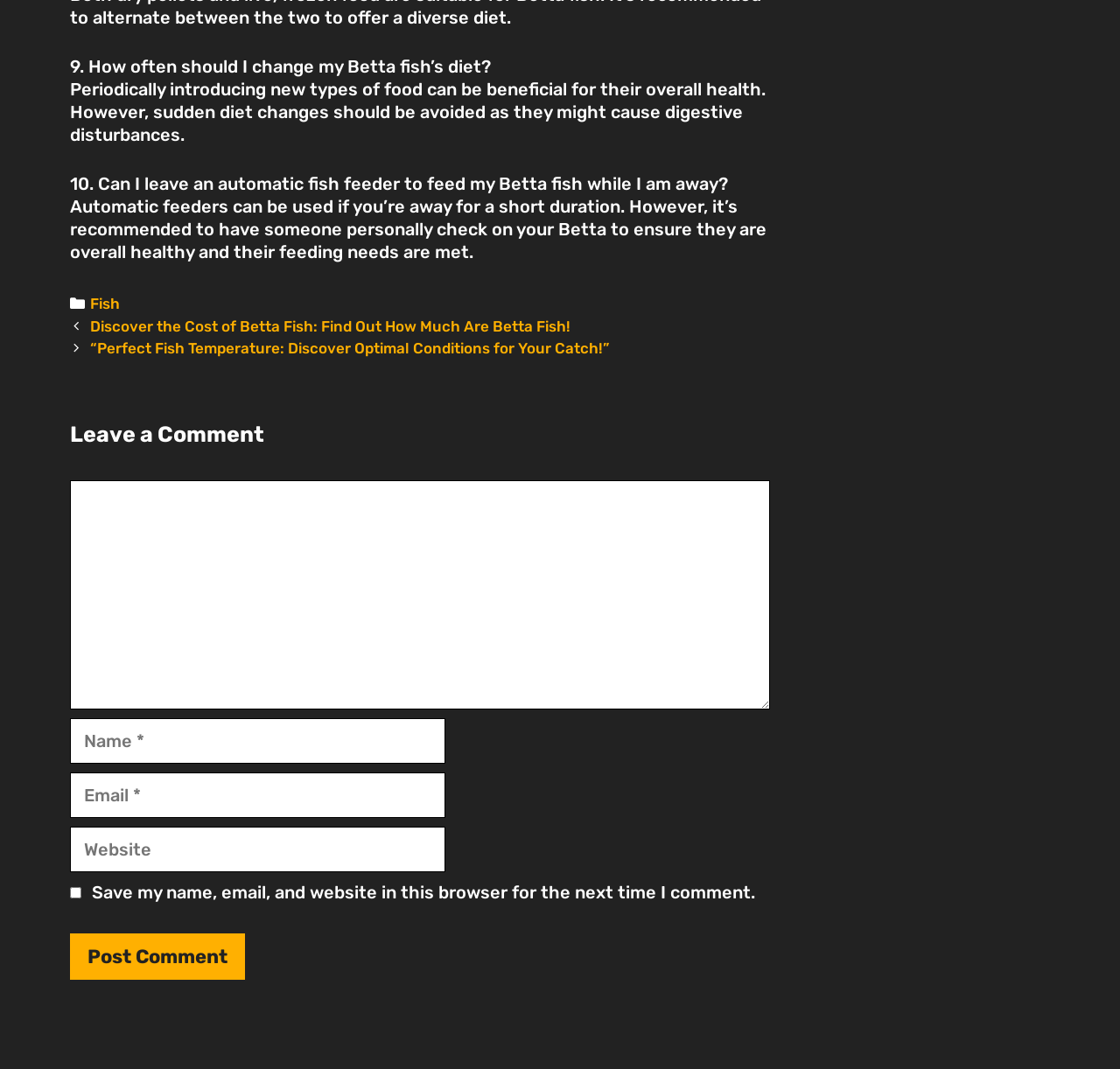Provide the bounding box coordinates of the UI element that matches the description: "Fish".

[0.081, 0.276, 0.107, 0.292]